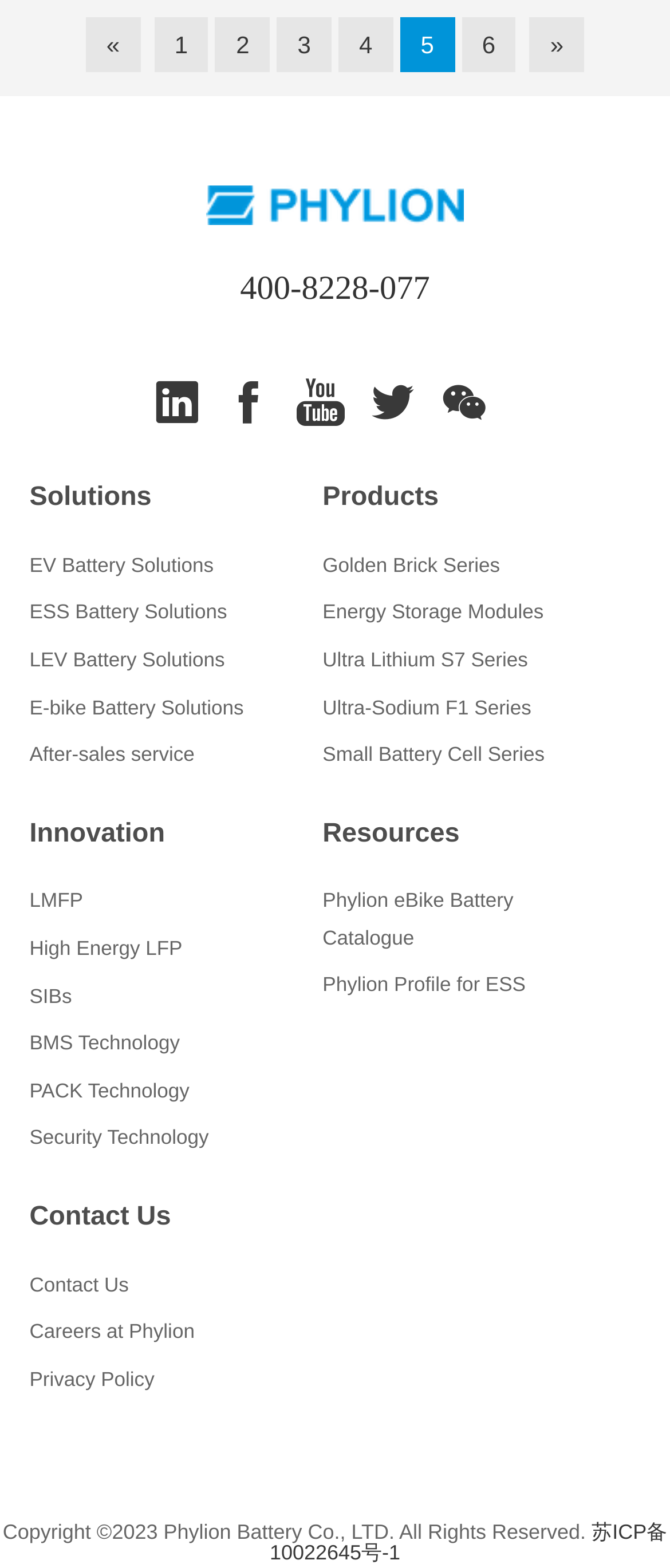Look at the image and give a detailed response to the following question: How many types of battery solutions are there?

There are five types of battery solutions: EV Battery Solutions, ESS Battery Solutions, LEV Battery Solutions, E-bike Battery Solutions, and After-sales service, which are listed under the Solutions navigation menu.